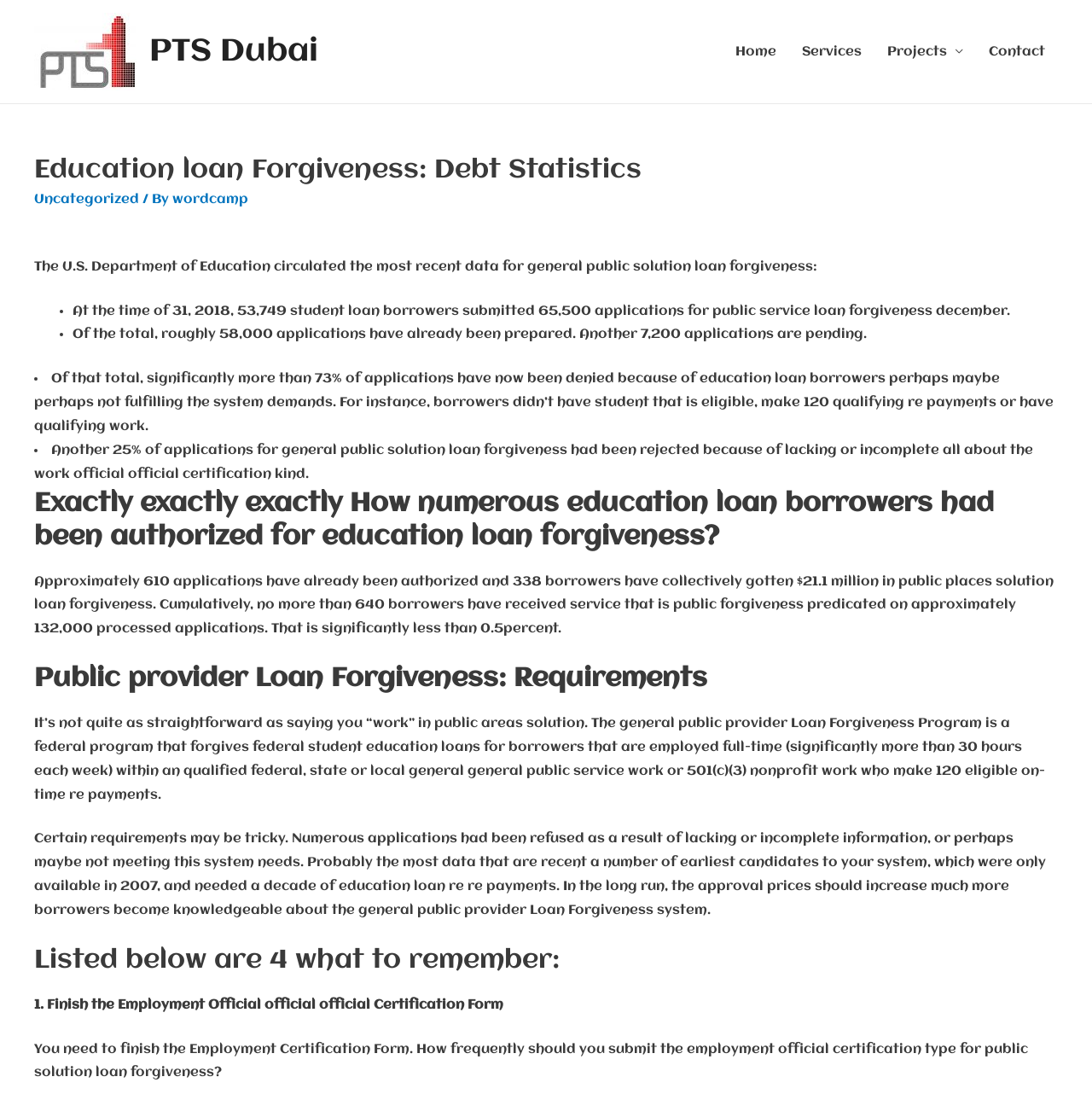Identify and provide the text of the main header on the webpage.

Education loan Forgiveness: Debt Statistics